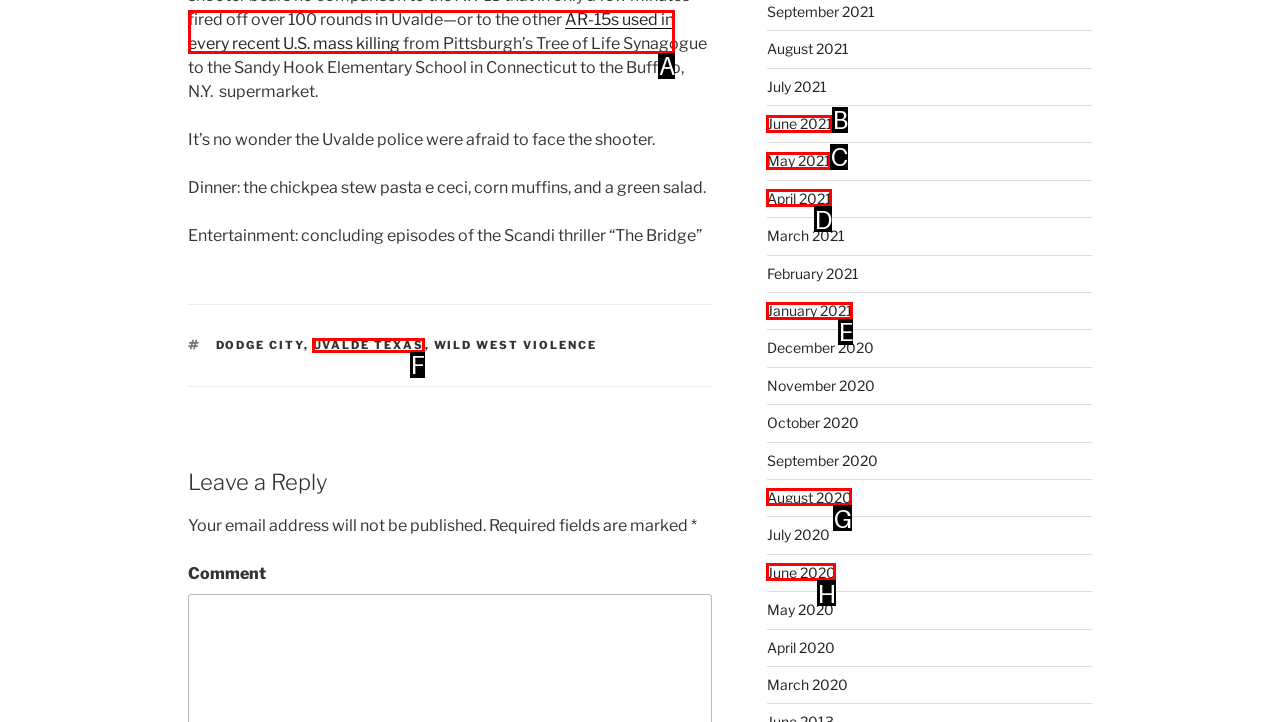Tell me which letter corresponds to the UI element that will allow you to Click on the link to read about AR-15s used in recent U.S. mass killings. Answer with the letter directly.

A